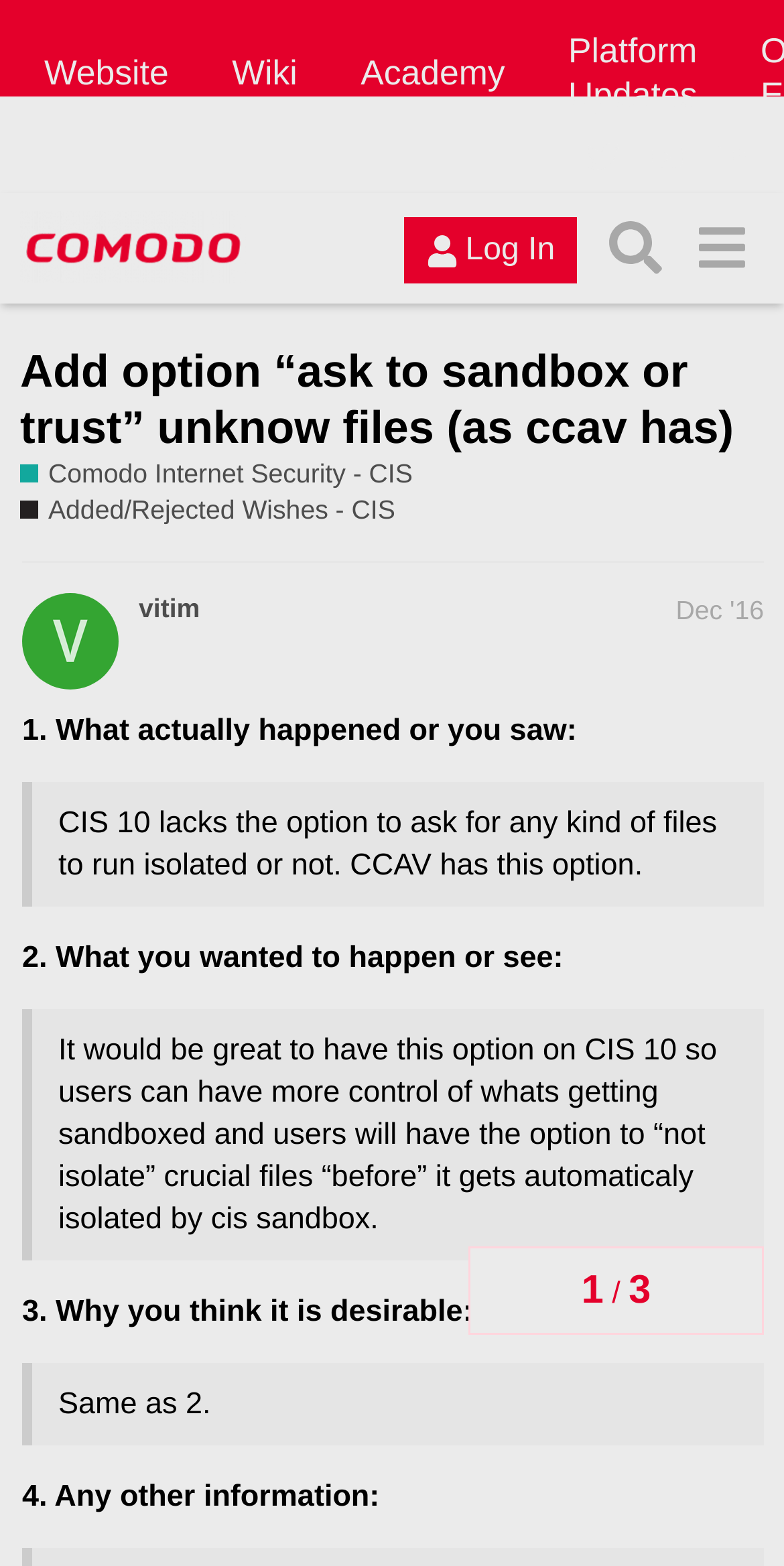Please identify the bounding box coordinates of the region to click in order to complete the task: "Visit the 'Comodo Forum'". The coordinates must be four float numbers between 0 and 1, specified as [left, top, right, bottom].

[0.026, 0.135, 0.314, 0.182]